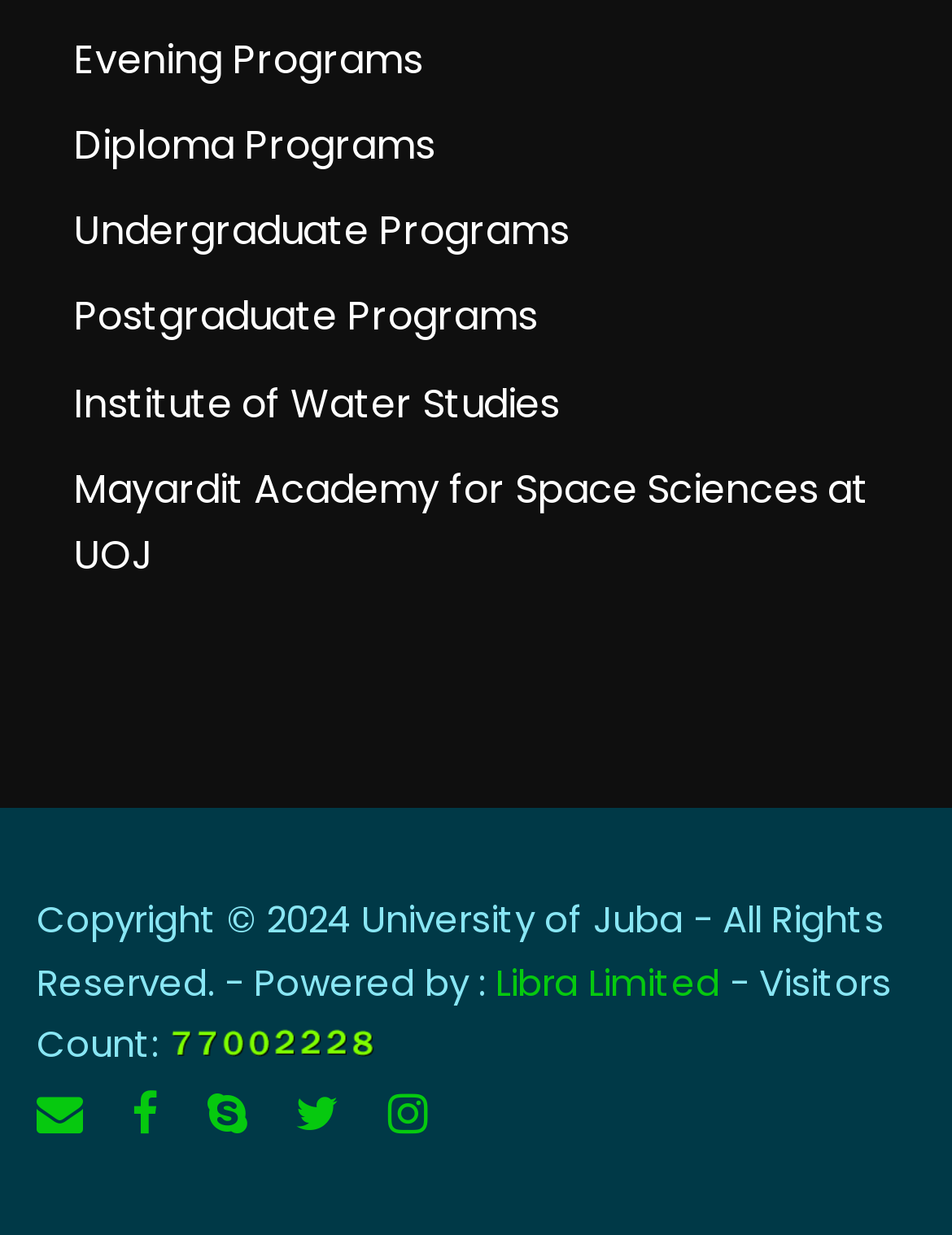Identify the bounding box coordinates for the element you need to click to achieve the following task: "View Mayardit Academy for Space Sciences at UOJ". The coordinates must be four float values ranging from 0 to 1, formatted as [left, top, right, bottom].

[0.077, 0.373, 0.913, 0.472]